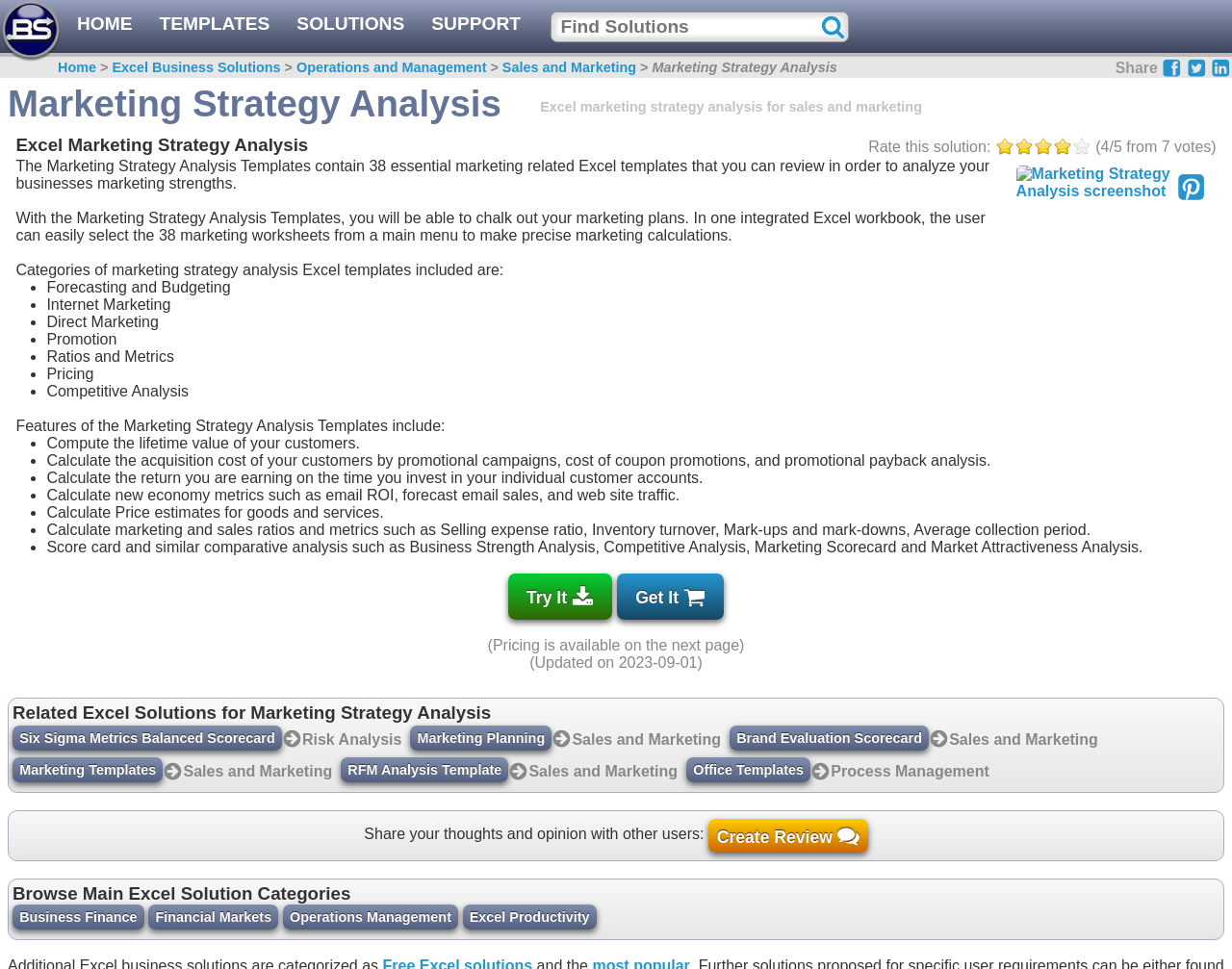What is the name of the Excel template analysis?
Using the information from the image, give a concise answer in one word or a short phrase.

Marketing Strategy Analysis